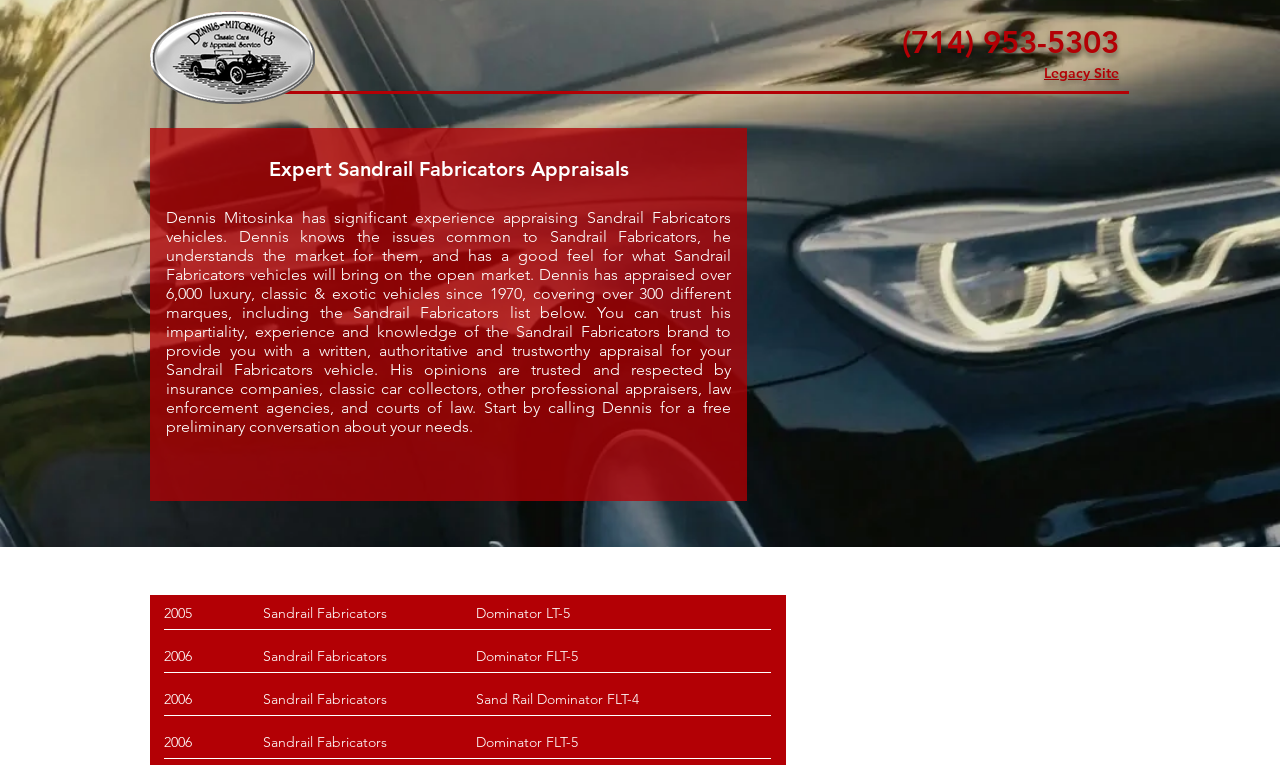Identify the bounding box coordinates for the UI element that matches this description: "Website Feedback".

None